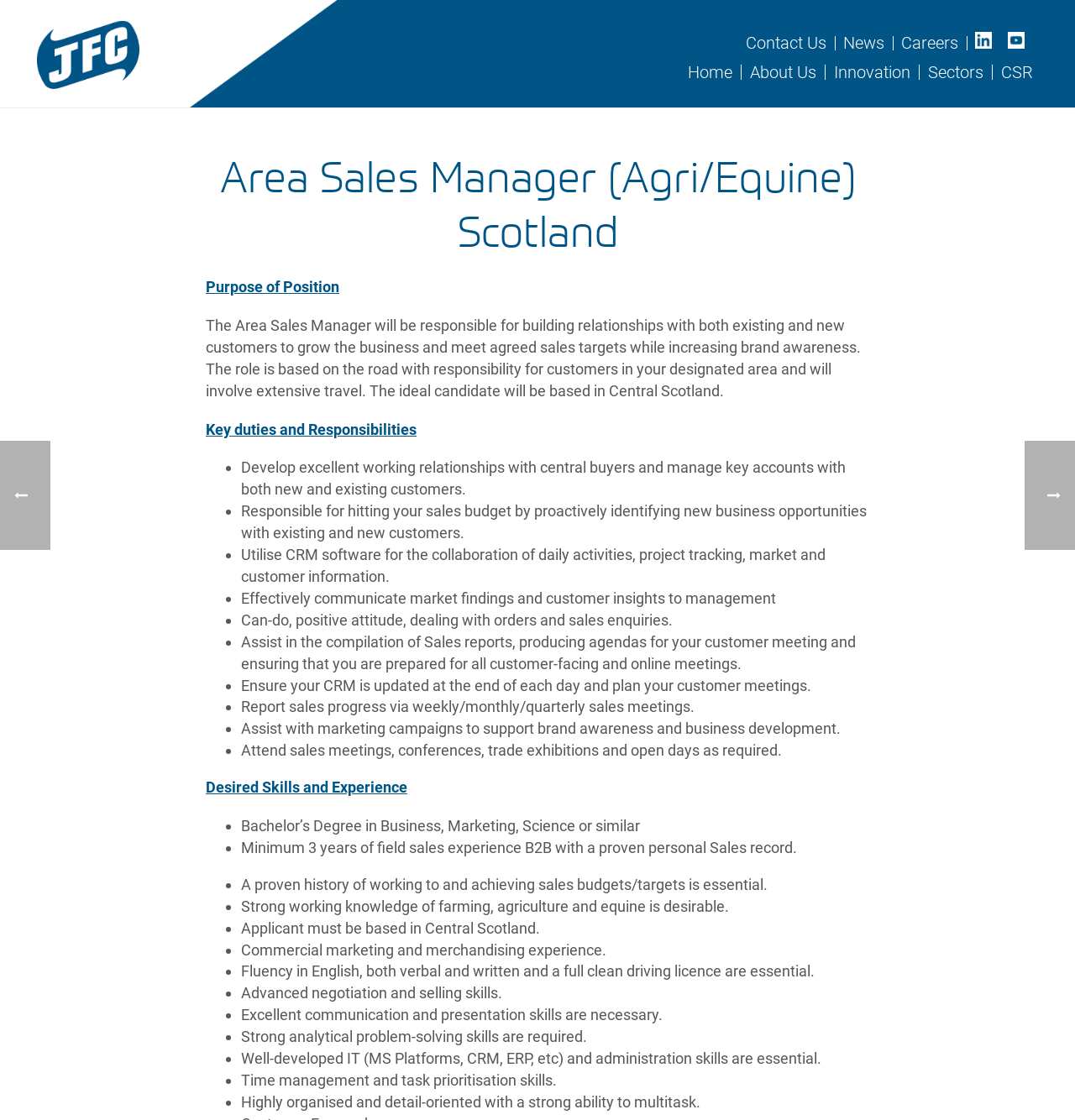What is the location requirement for the Area Sales Manager position?
Please look at the screenshot and answer in one word or a short phrase.

Central Scotland